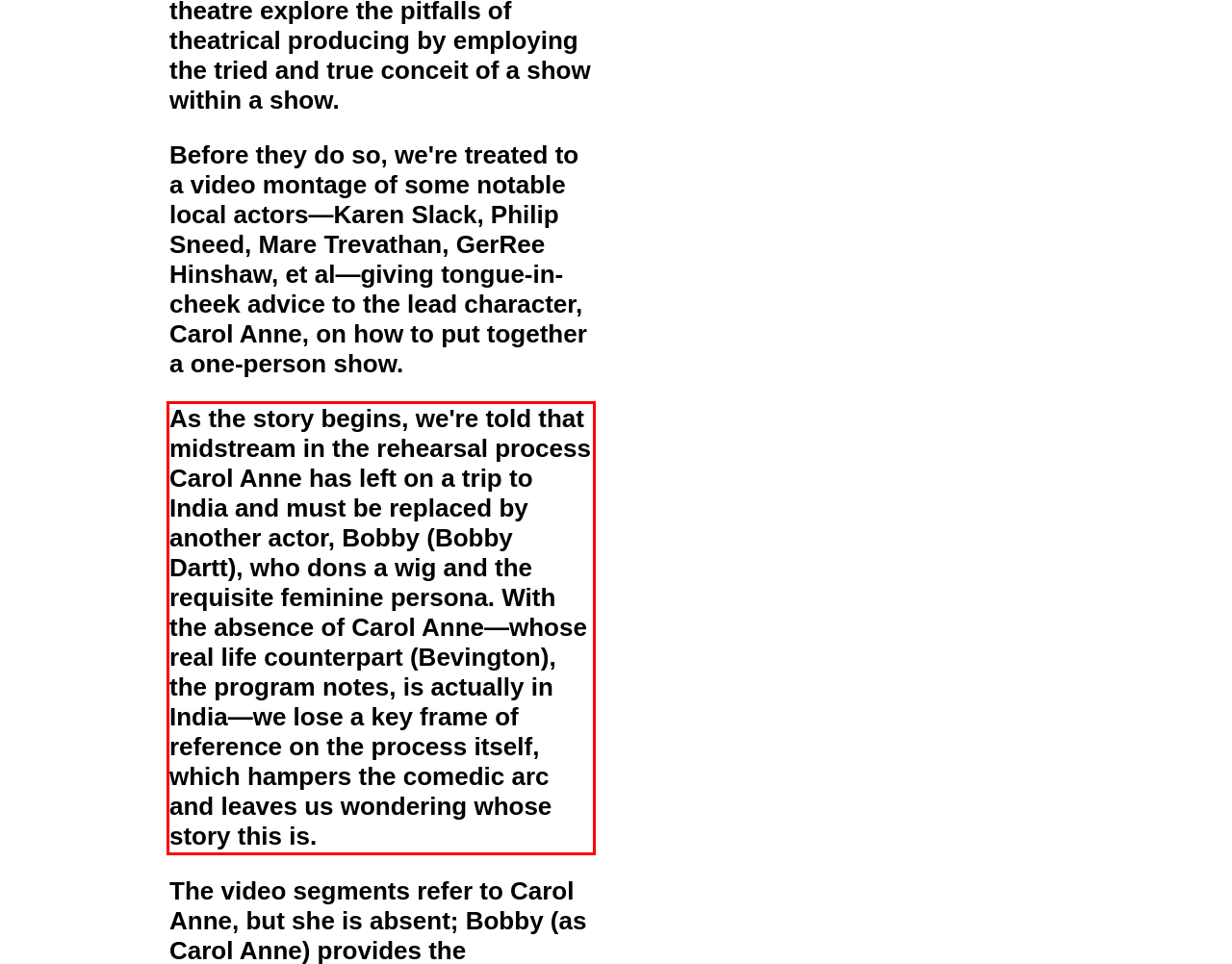From the screenshot of the webpage, locate the red bounding box and extract the text contained within that area.

As the story begins, we're told that midstream in the rehearsal process Carol Anne has left on a trip to India and must be replaced by another actor, Bobby (Bobby Dartt), who dons a wig and the requisite feminine persona. With the absence of Carol Anne—whose real life counterpart (Bevington), the program notes, is actually in India—we lose a key frame of reference on the process itself, which hampers the comedic arc and leaves us wondering whose story this is.